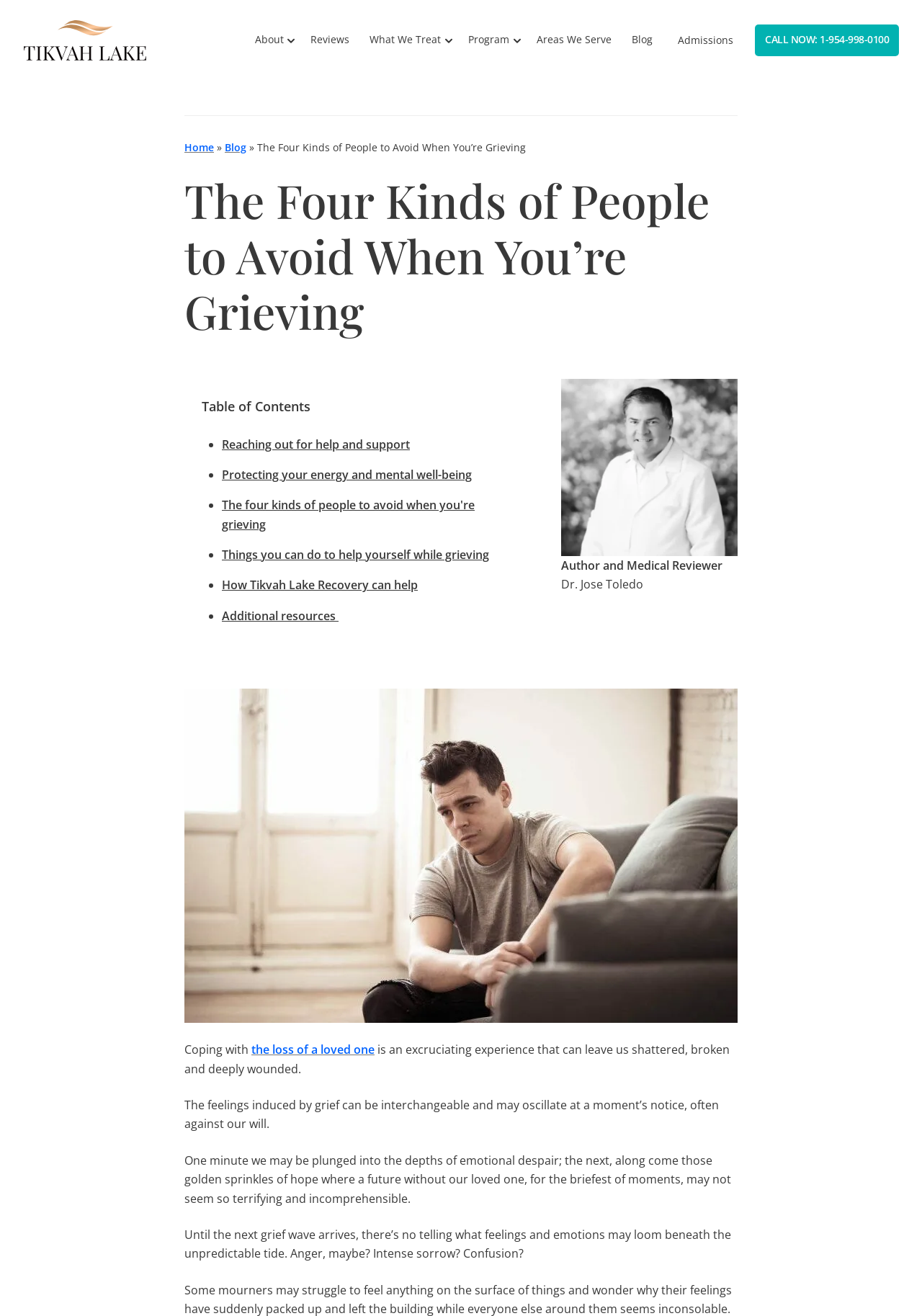Please answer the following question using a single word or phrase: 
How many links are in the table of contents?

5